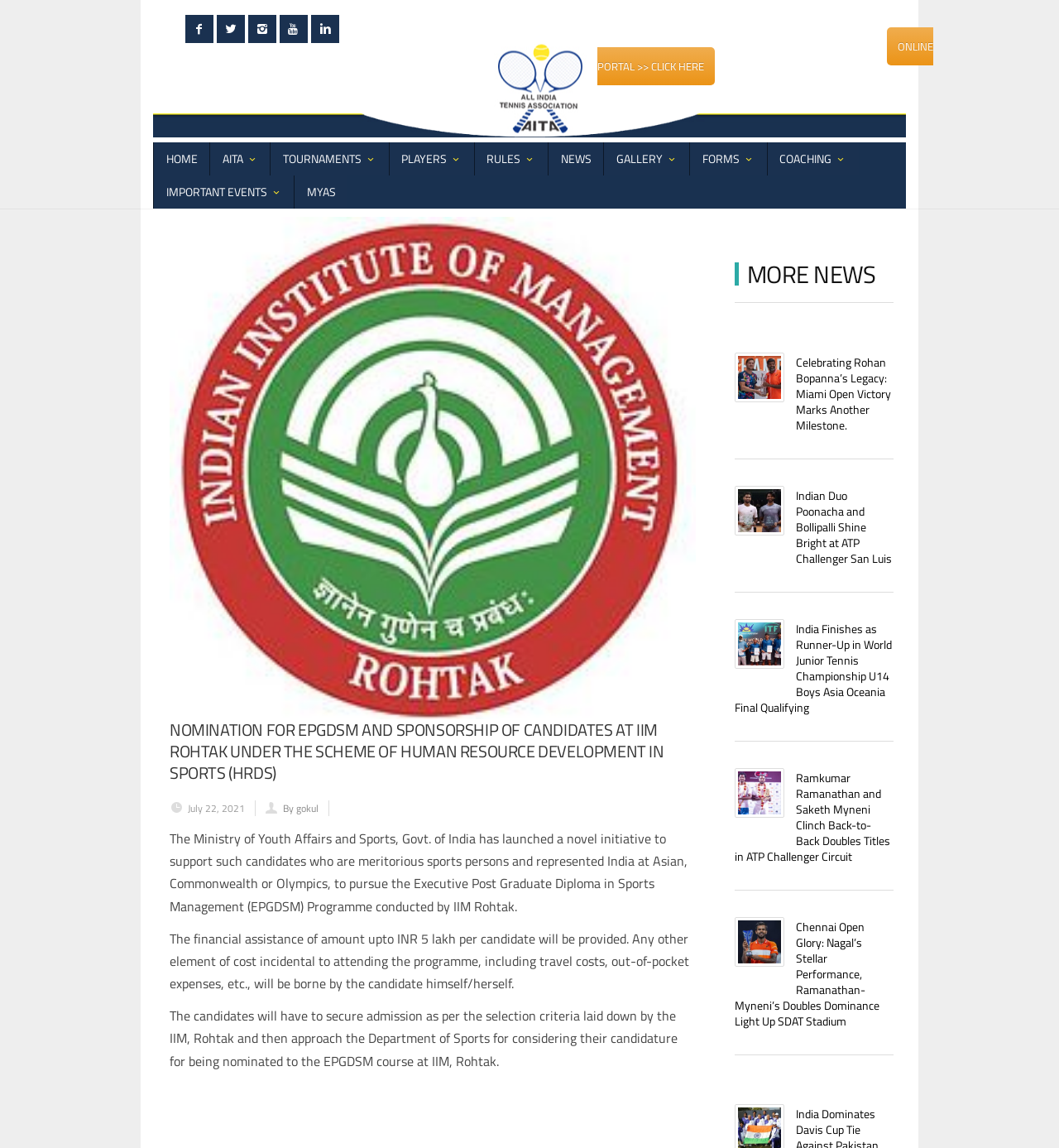Find the bounding box coordinates of the element's region that should be clicked in order to follow the given instruction: "Click on the NEWS link". The coordinates should consist of four float numbers between 0 and 1, i.e., [left, top, right, bottom].

[0.518, 0.124, 0.57, 0.153]